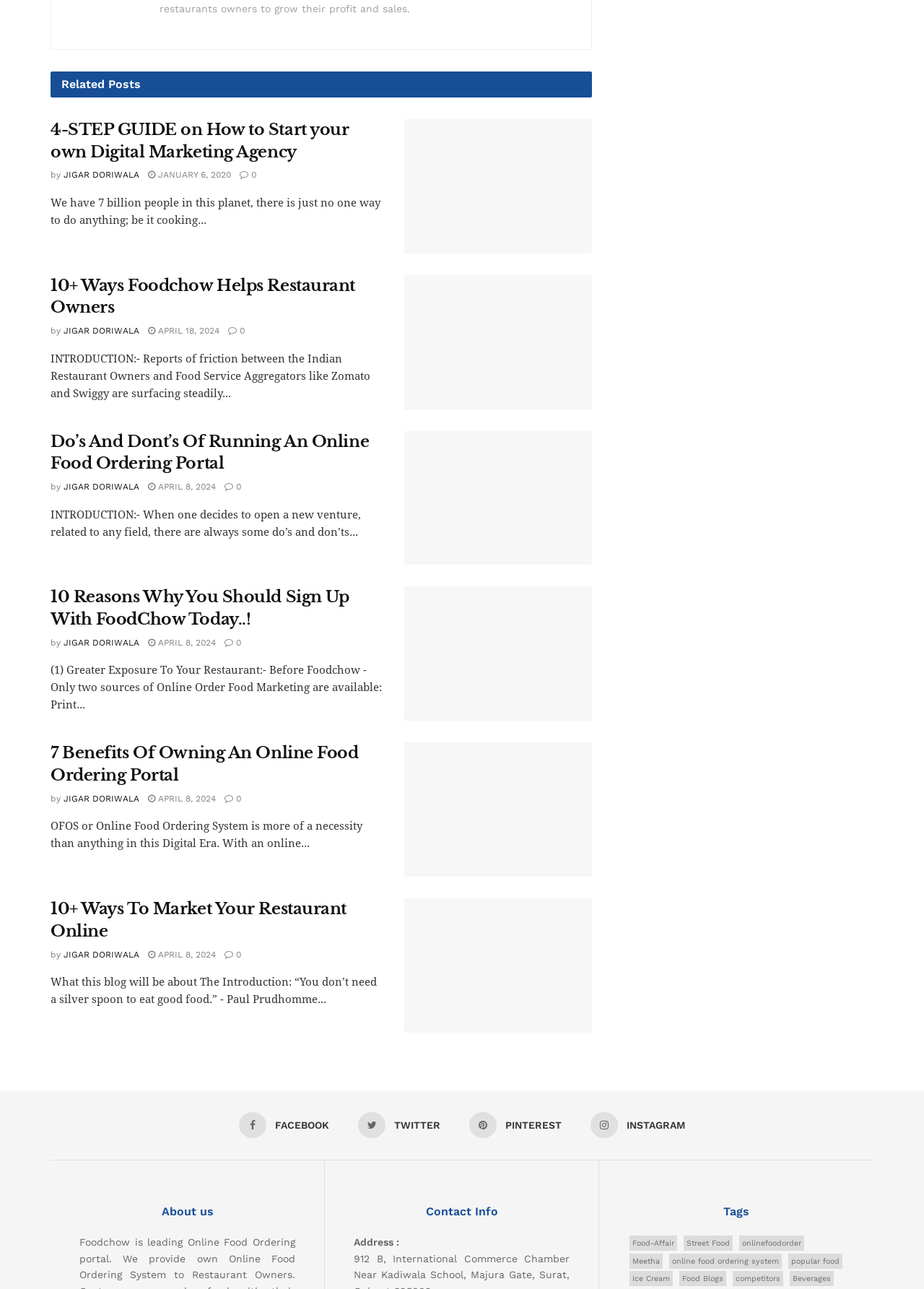How many tags are present at the bottom of the webpage?
Answer the question with a thorough and detailed explanation.

At the bottom of the webpage, there are ten tags: Food-Affair, Street Food, onlinefoodorder, Meetha, online food ordering system, popular food, Ice Cream, Food Blogs, competitors, and Beverages.